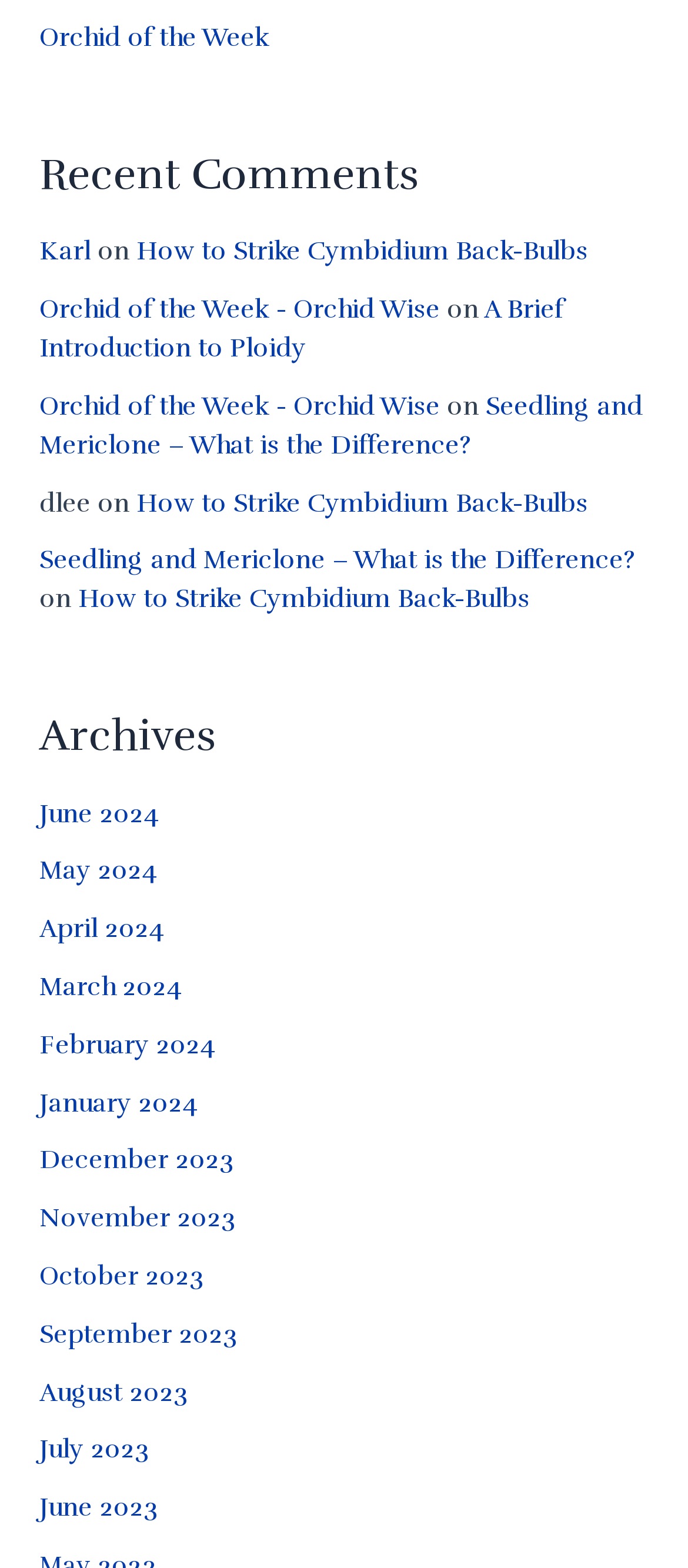Identify the bounding box coordinates of the region I need to click to complete this instruction: "Learn about 'Seedling and Mericlone – What is the Difference?'".

[0.058, 0.249, 0.934, 0.293]